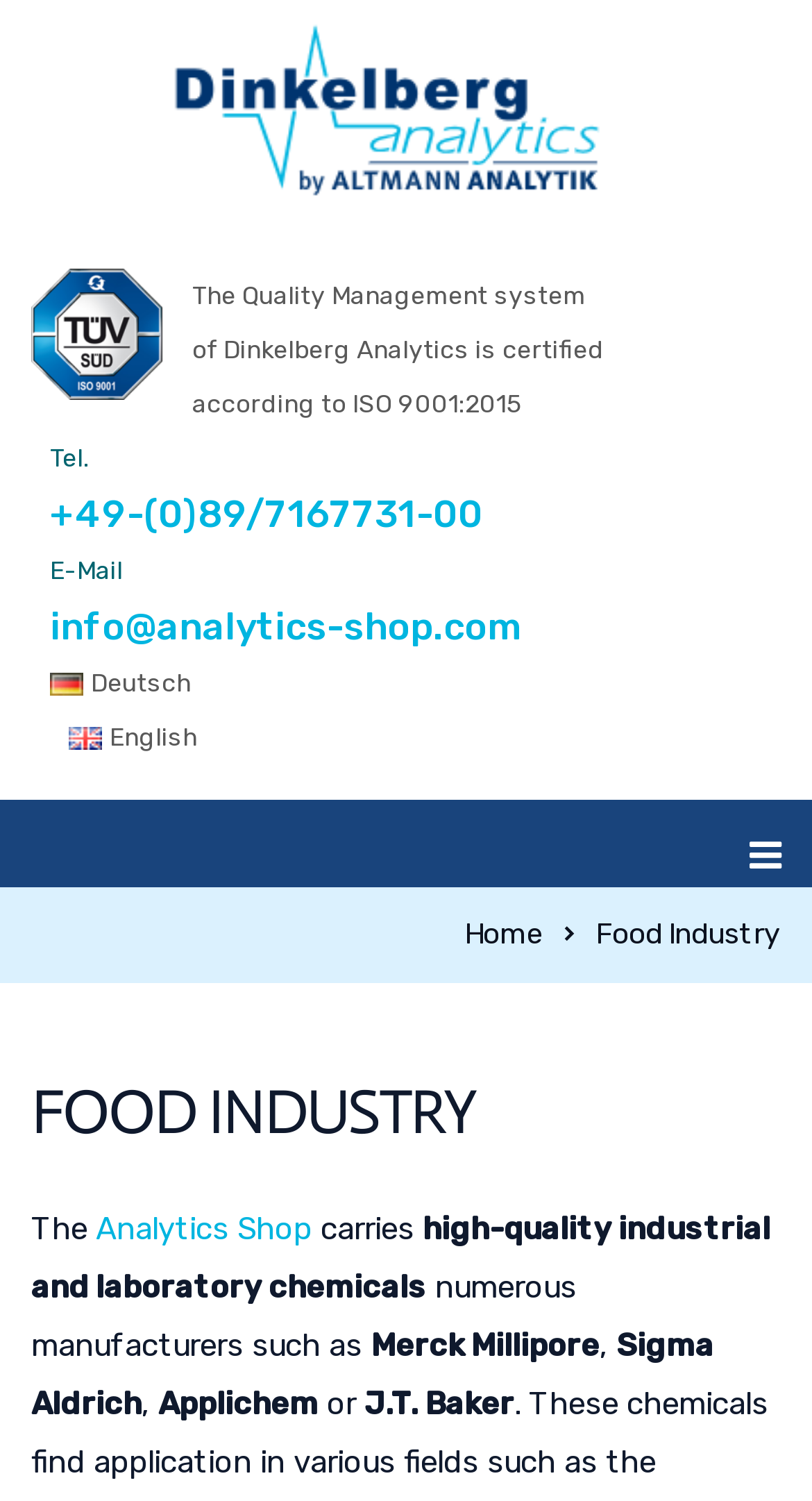Use a single word or phrase to answer the following:
What is the certification of Dinkelberg Analytics' Quality Management system?

ISO 9001:2015